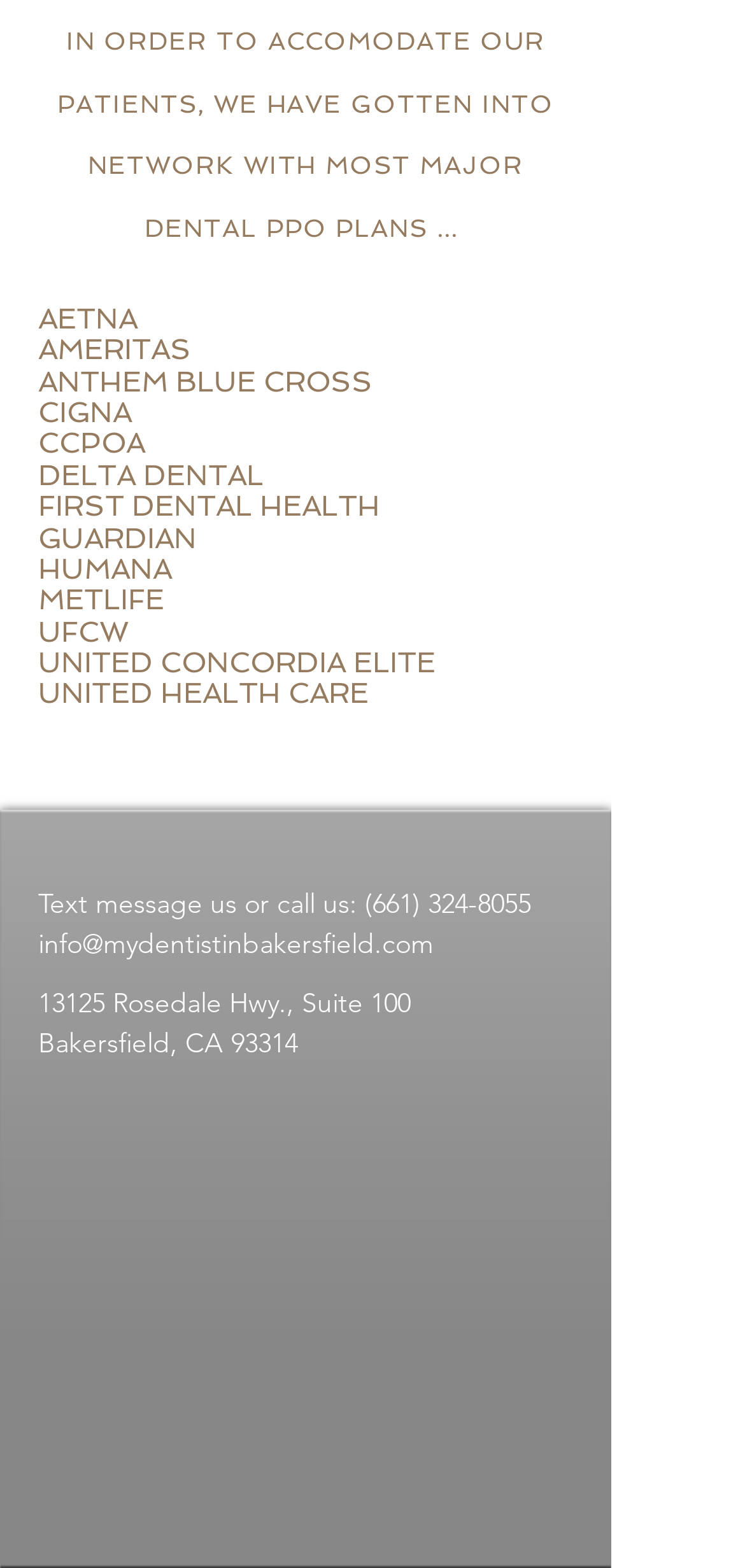What is the logo of the dentist?
We need a detailed and exhaustive answer to the question. Please elaborate.

The webpage displays multiple logos, including Logo-1.png, Logo-3.png, and American-Association-of-Endodontists.png, which are likely related to the dentist's practice or affiliations.